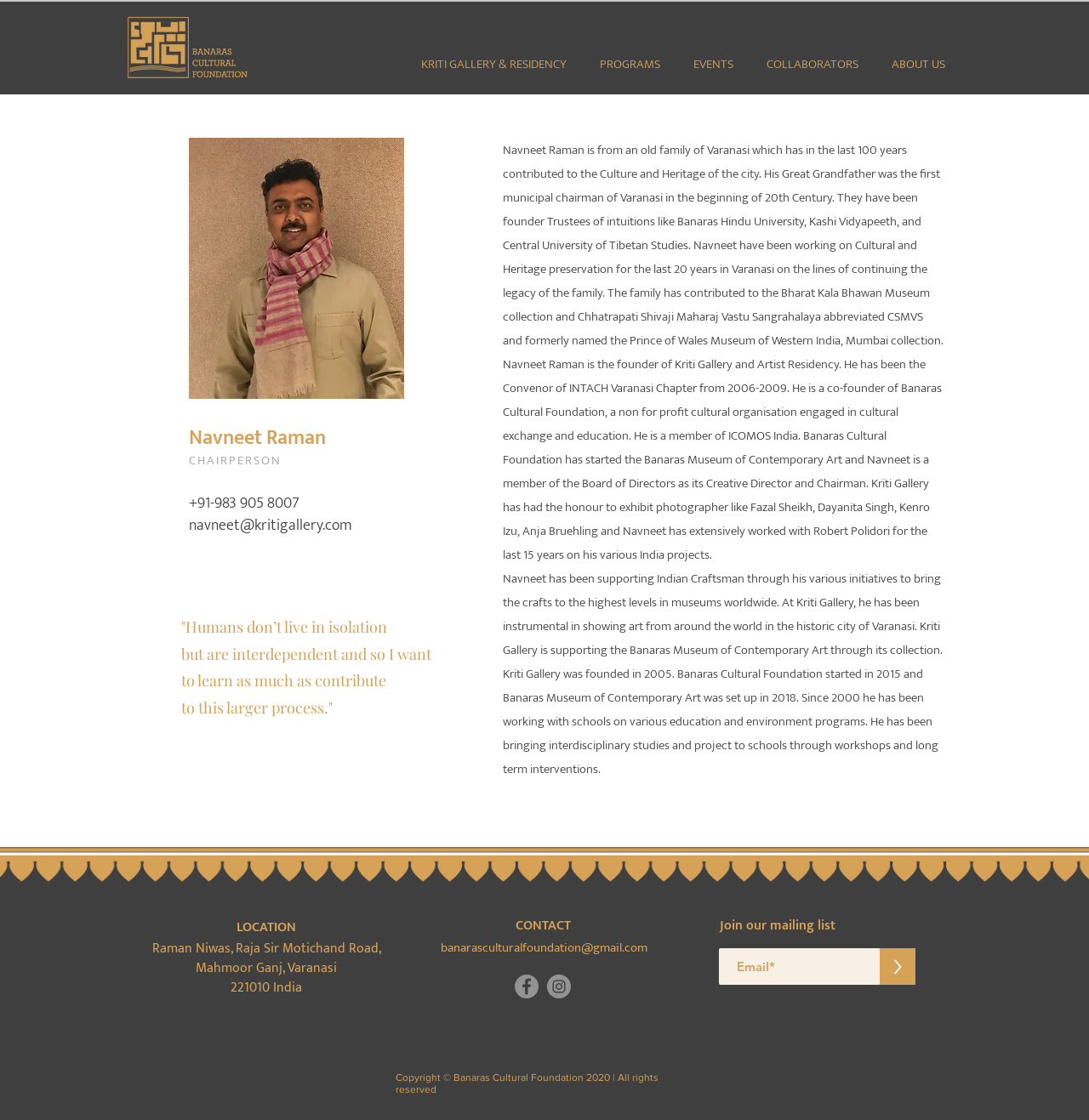Provide the bounding box coordinates of the UI element this sentence describes: "aria-label="Email*" name="email" placeholder="Email*"".

[0.66, 0.847, 0.809, 0.88]